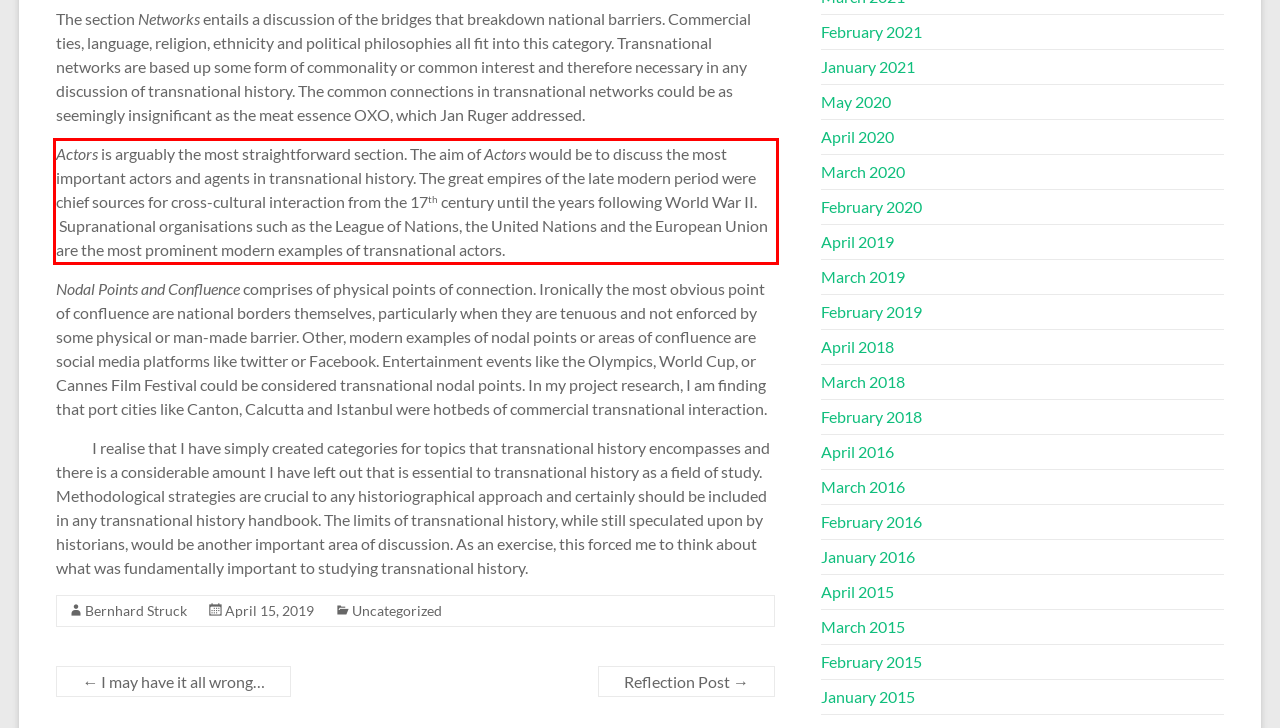Given a webpage screenshot, locate the red bounding box and extract the text content found inside it.

Actors is arguably the most straightforward section. The aim of Actors would be to discuss the most important actors and agents in transnational history. The great empires of the late modern period were chief sources for cross-cultural interaction from the 17th century until the years following World War II. Supranational organisations such as the League of Nations, the United Nations and the European Union are the most prominent modern examples of transnational actors.